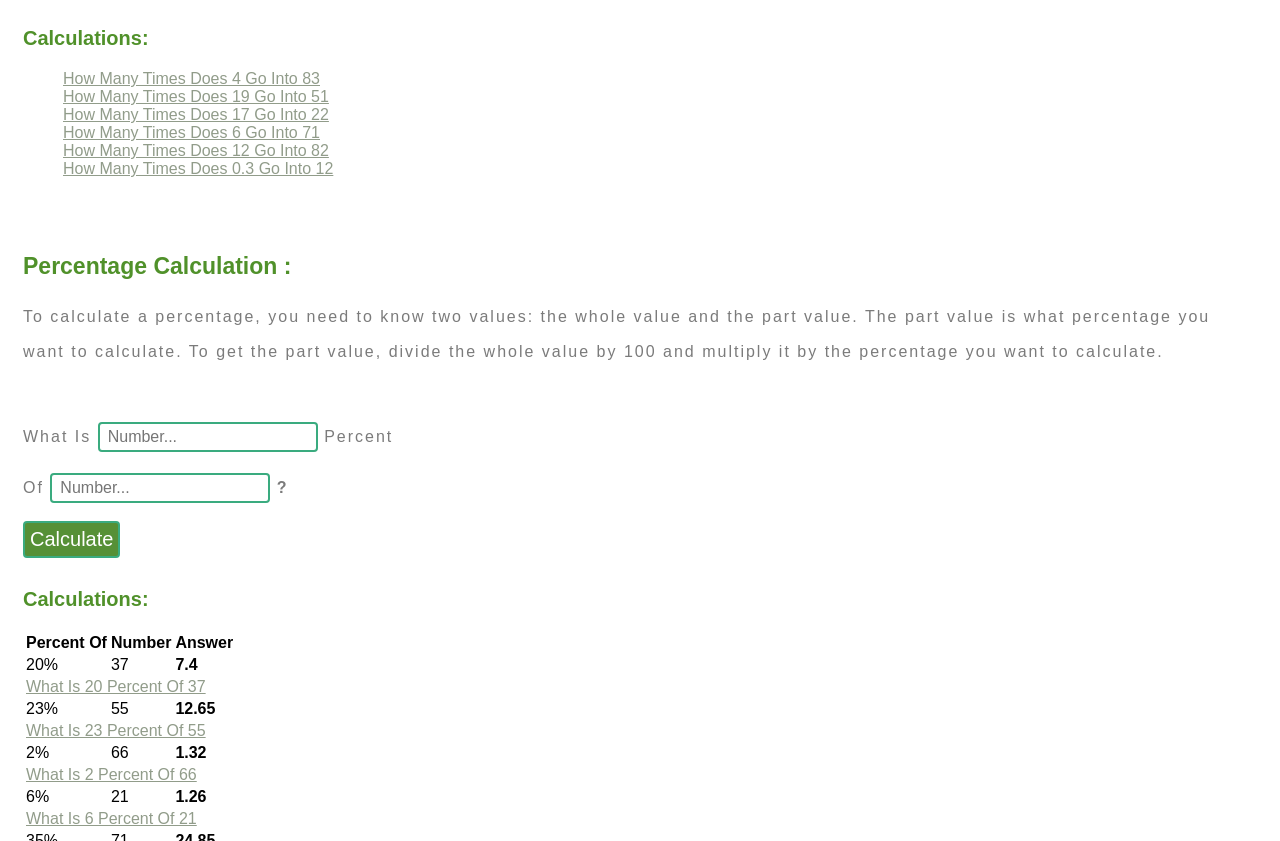Could you highlight the region that needs to be clicked to execute the instruction: "Select a percentage from the 'Percent' dropdown"?

[0.248, 0.509, 0.307, 0.529]